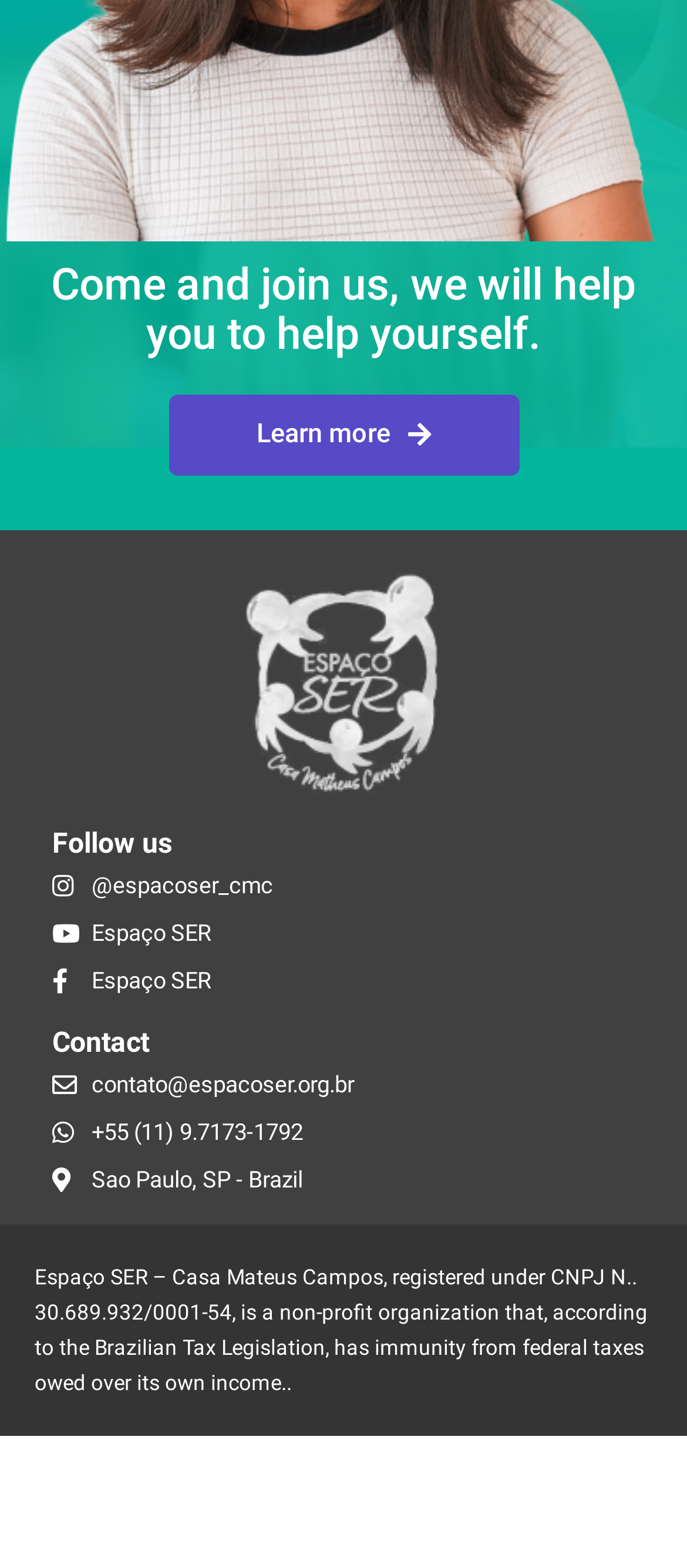What is the purpose of Espaço SER?
Please respond to the question with a detailed and thorough explanation.

I found the purpose of Espaço SER in the heading element that says 'Come and join us, we will help you to help yourself.' This heading is located at the top of the webpage and suggests that the organization's purpose is to help individuals help themselves.